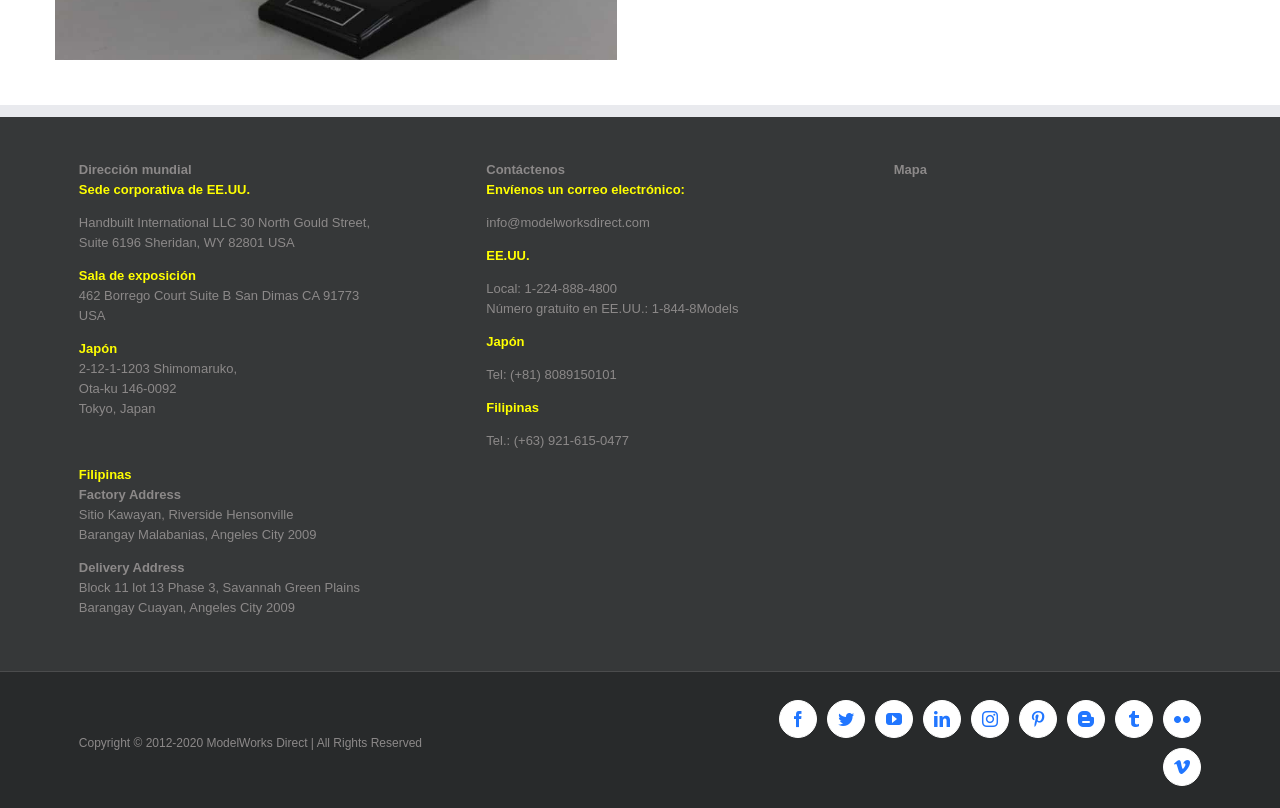What is the location of the company's Philippines factory?
Kindly answer the question with as much detail as you can.

I found the answer by looking at the section labeled 'Filipinas' which contains the address 'Factory Address Sitio Kawayan, Riverside Hensonville'.